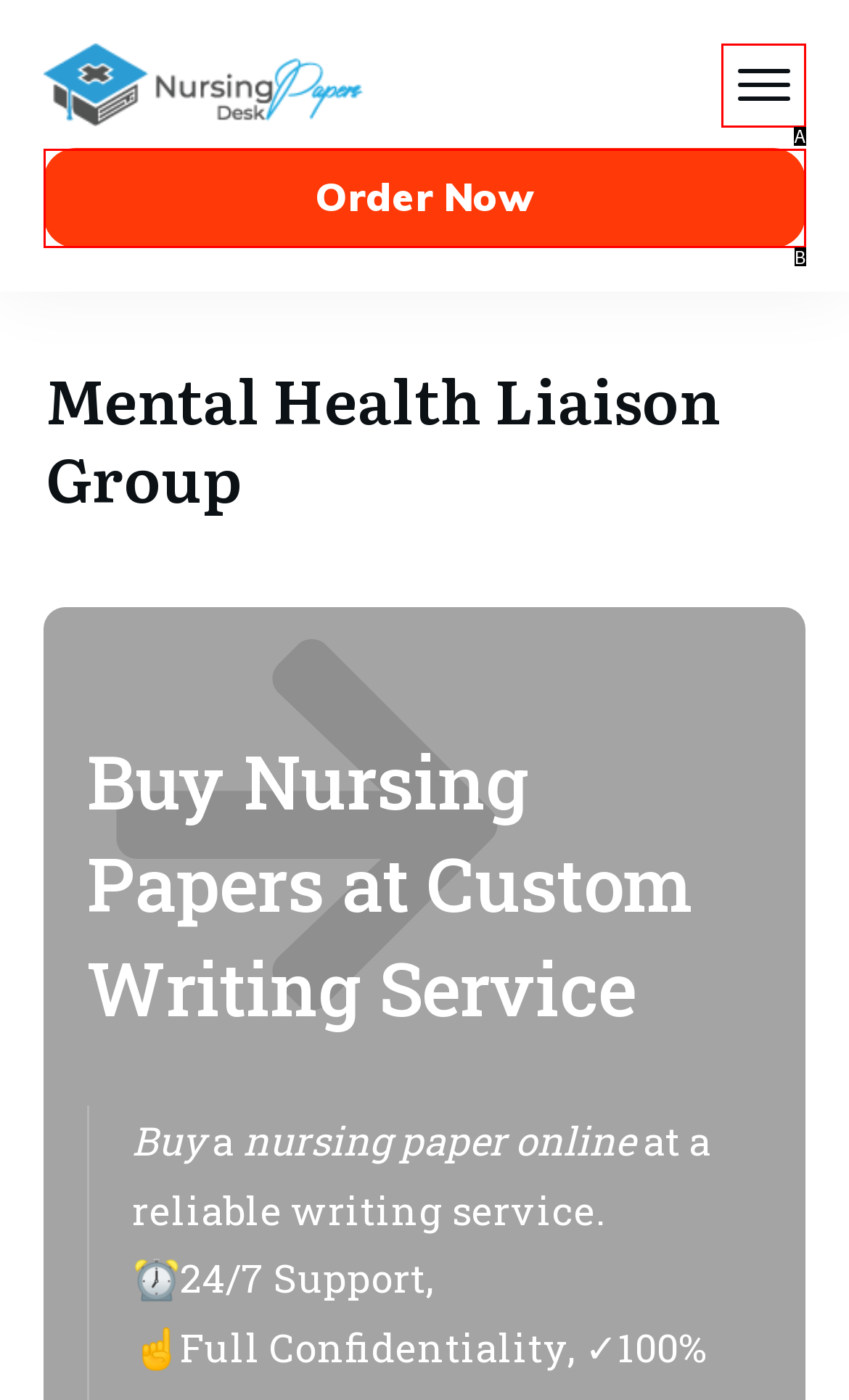From the options shown, which one fits the description: parent_node: About? Respond with the appropriate letter.

A